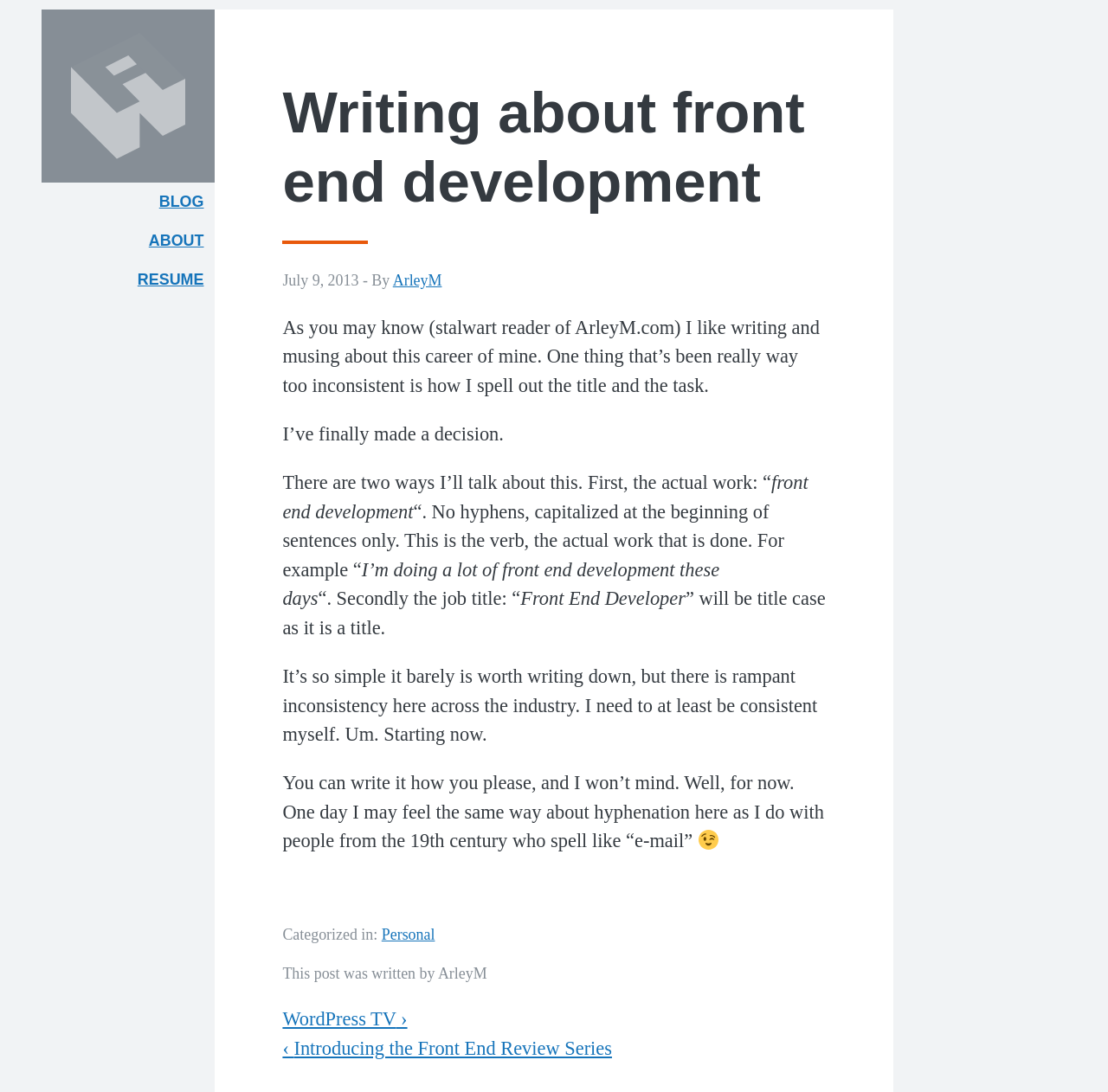Please identify the bounding box coordinates of the clickable area that will fulfill the following instruction: "View the CART". The coordinates should be in the format of four float numbers between 0 and 1, i.e., [left, top, right, bottom].

None